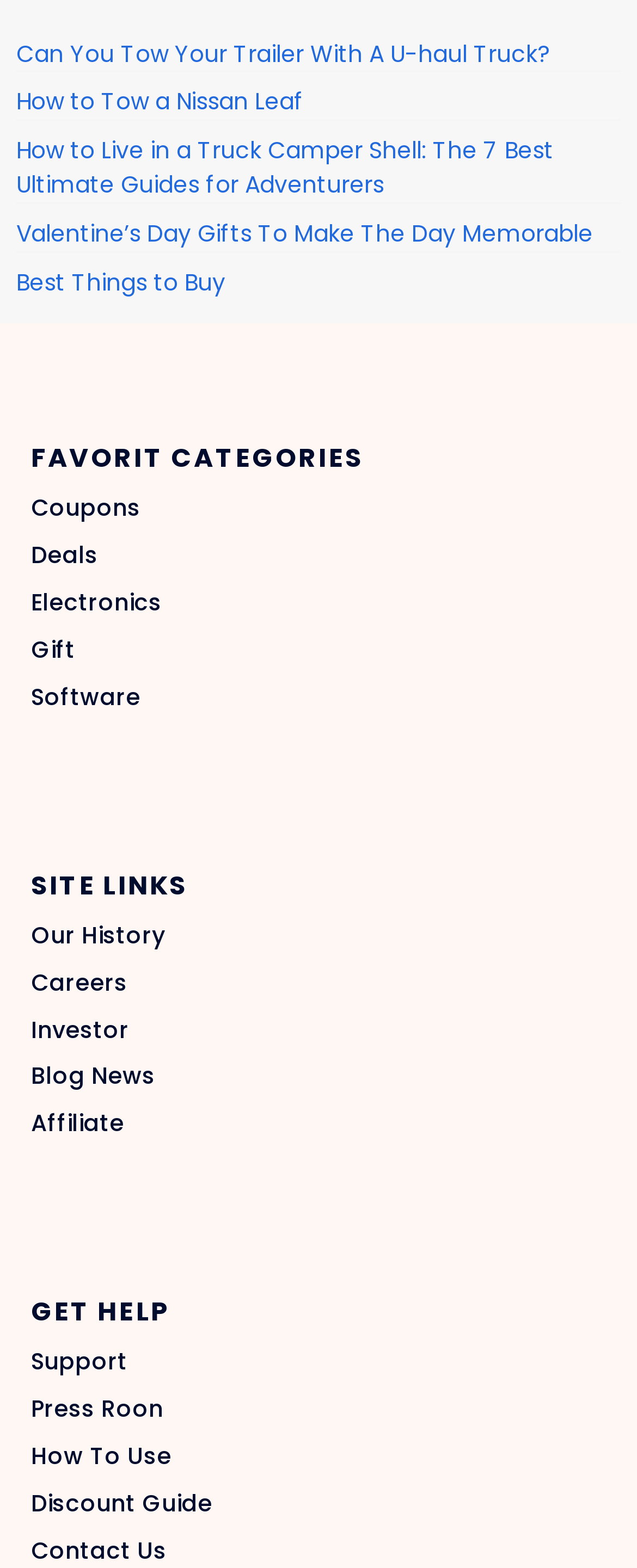Given the description of a UI element: "Deals", identify the bounding box coordinates of the matching element in the webpage screenshot.

[0.049, 0.339, 0.951, 0.368]